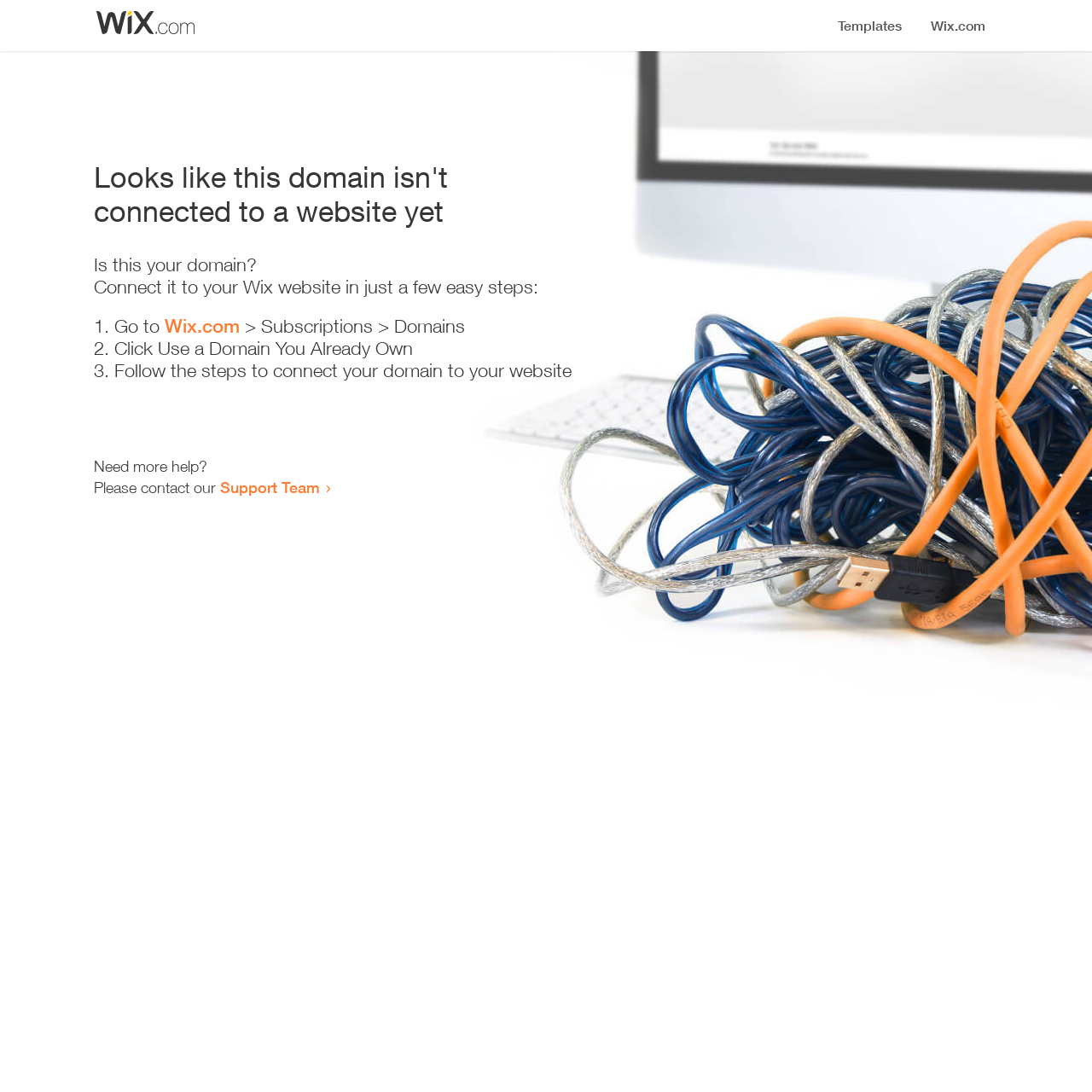What is the first step to connect the domain?
Provide a detailed and well-explained answer to the question.

The webpage provides a list of steps to connect the domain, and the first step is to 'Go to Wix.com', as stated in the text '1. Go to Wix.com > Subscriptions > Domains'.